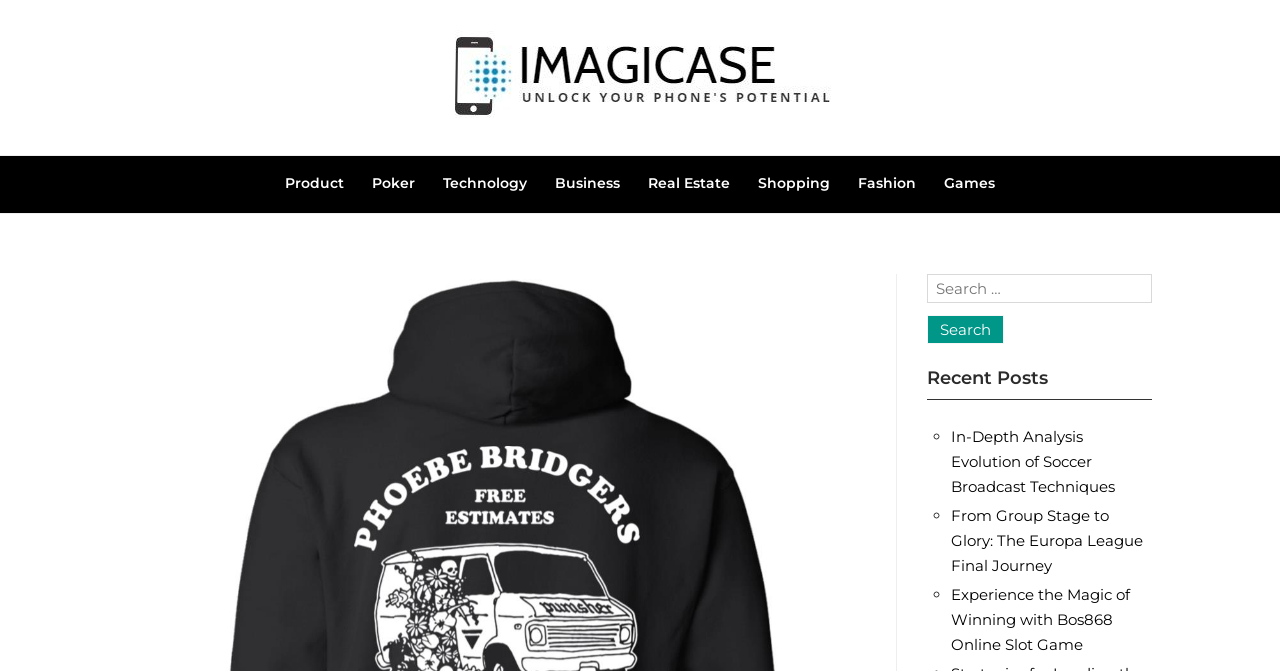Locate the bounding box coordinates of the clickable region to complete the following instruction: "read Recent Posts."

[0.724, 0.548, 0.9, 0.596]